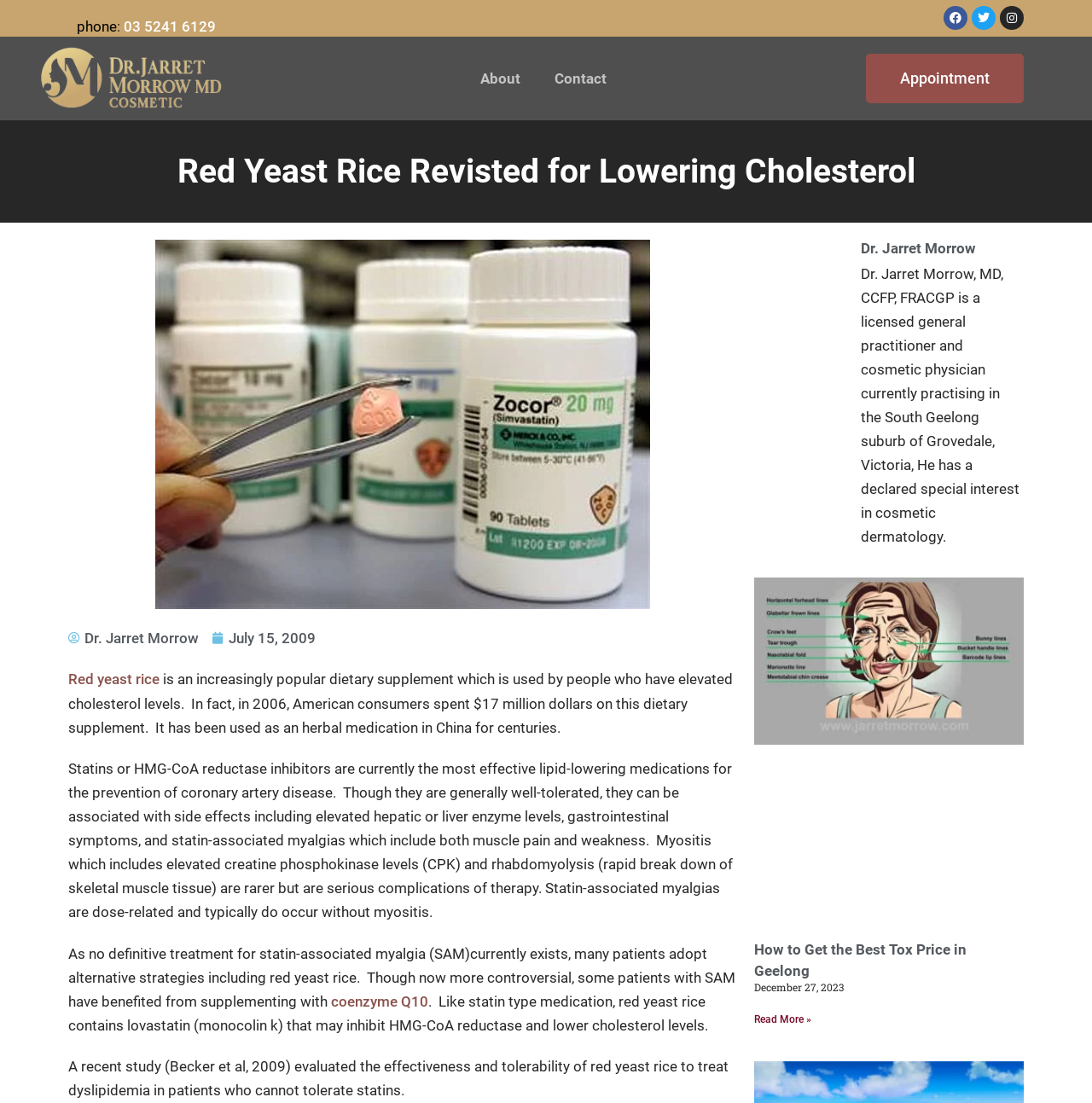What is the title of the article in the 'How to Get the Best Tox Price in Geelong' section?
Please provide a single word or phrase as your answer based on the image.

How to Get the Best Tox Price in Geelong